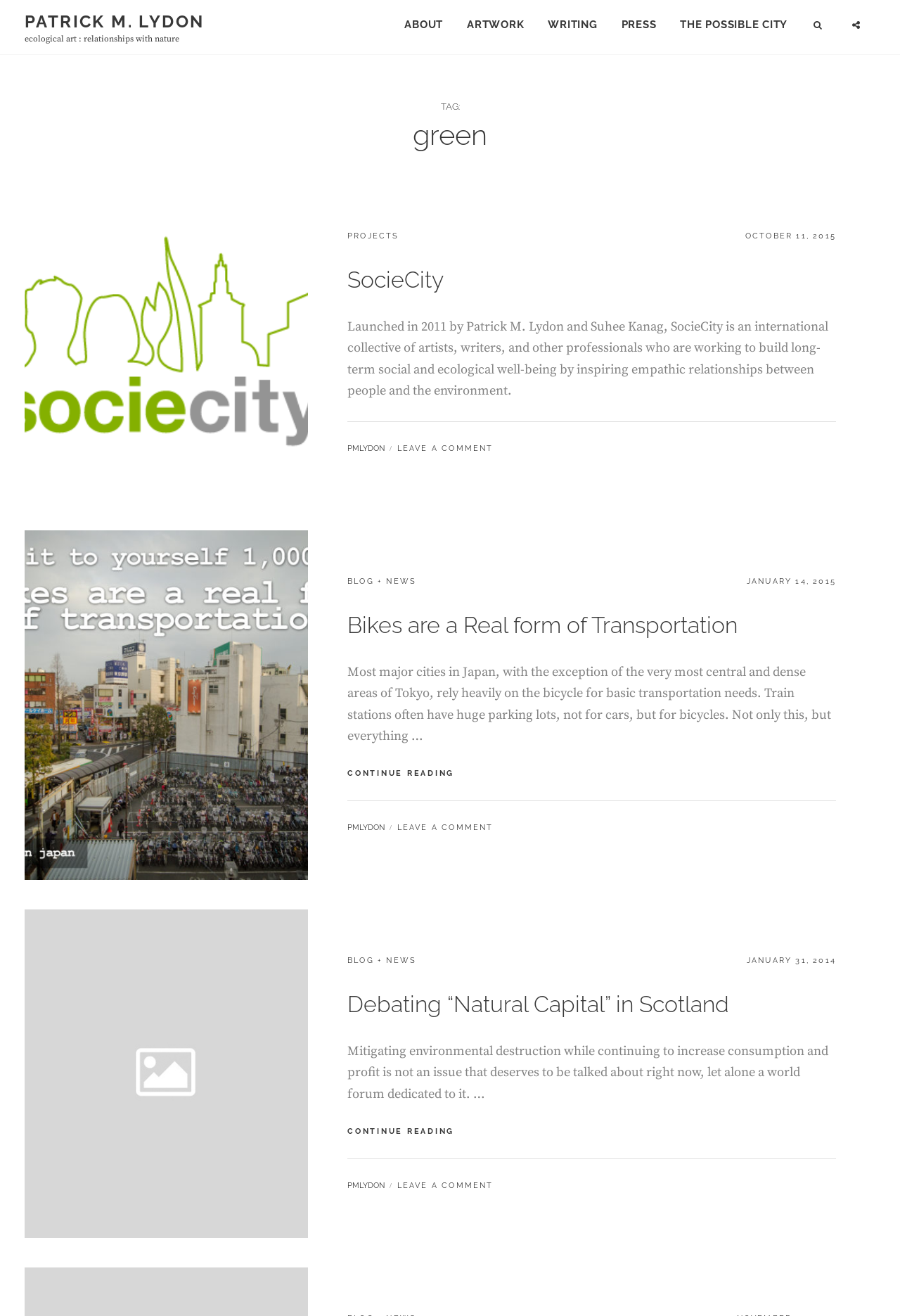Identify the bounding box coordinates of the region I need to click to complete this instruction: "Read the SocieCity article".

[0.386, 0.201, 0.925, 0.226]